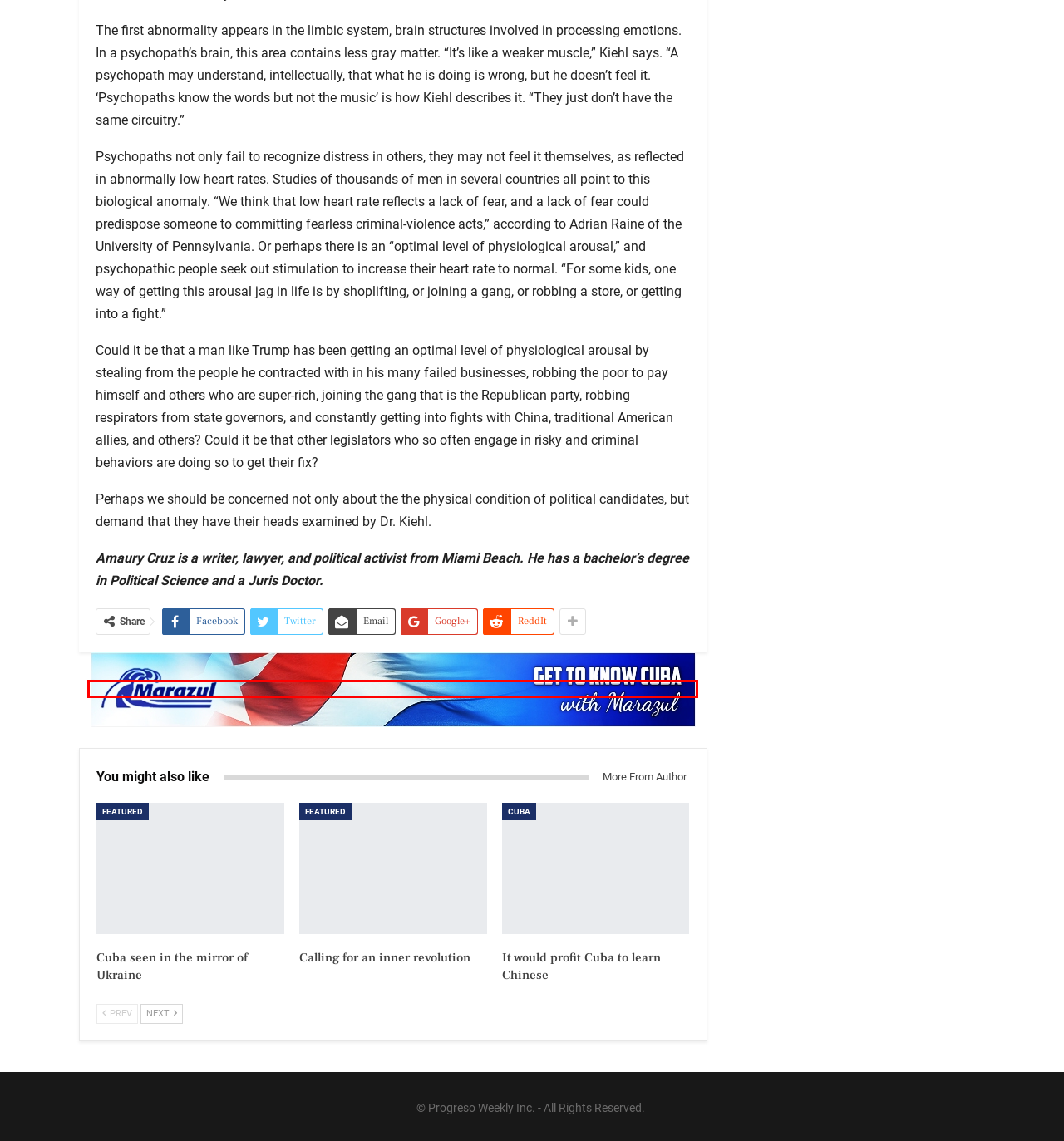Observe the screenshot of a webpage with a red bounding box highlighting an element. Choose the webpage description that accurately reflects the new page after the element within the bounding box is clicked. Here are the candidates:
A. Amaury Cruz – Progreso Weekly
B. USA – Progreso Weekly
C. It would profit Cuba to learn Chinese – Progreso Weekly
D. Cuba seen in the mirror of Ukraine – Progreso Weekly
E. Calling for an inner revolution – Progreso Weekly
F. Featured – Progreso Weekly
G. Marazul Travel – Get to know Cuba with Us.
H. How many politicians are there in the USA? (Infographic)

G